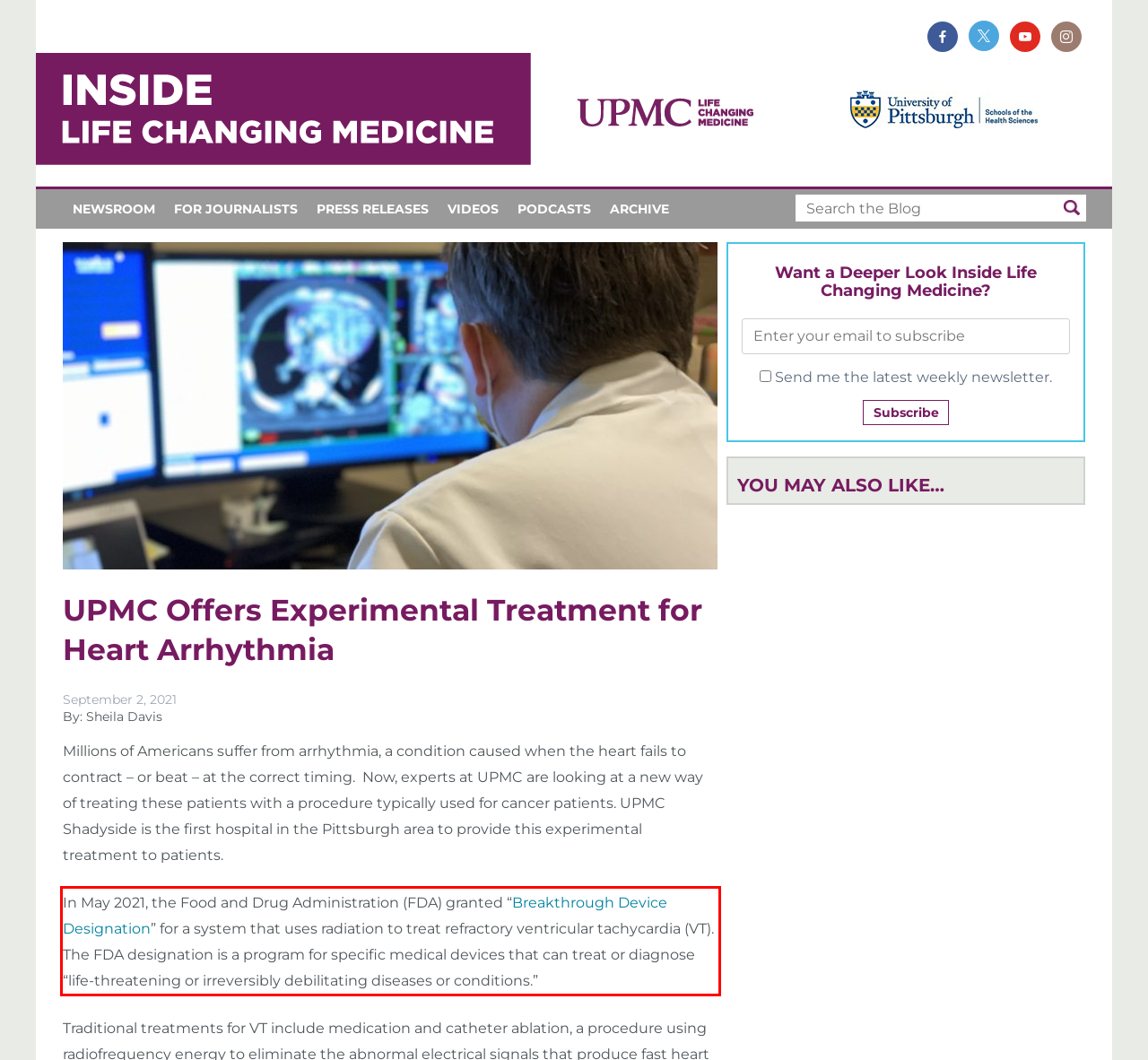Extract and provide the text found inside the red rectangle in the screenshot of the webpage.

In May 2021, the Food and Drug Administration (FDA) granted “Breakthrough Device Designation” for a system that uses radiation to treat refractory ventricular tachycardia (VT). The FDA designation is a program for specific medical devices that can treat or diagnose “life-threatening or irreversibly debilitating diseases or conditions.”